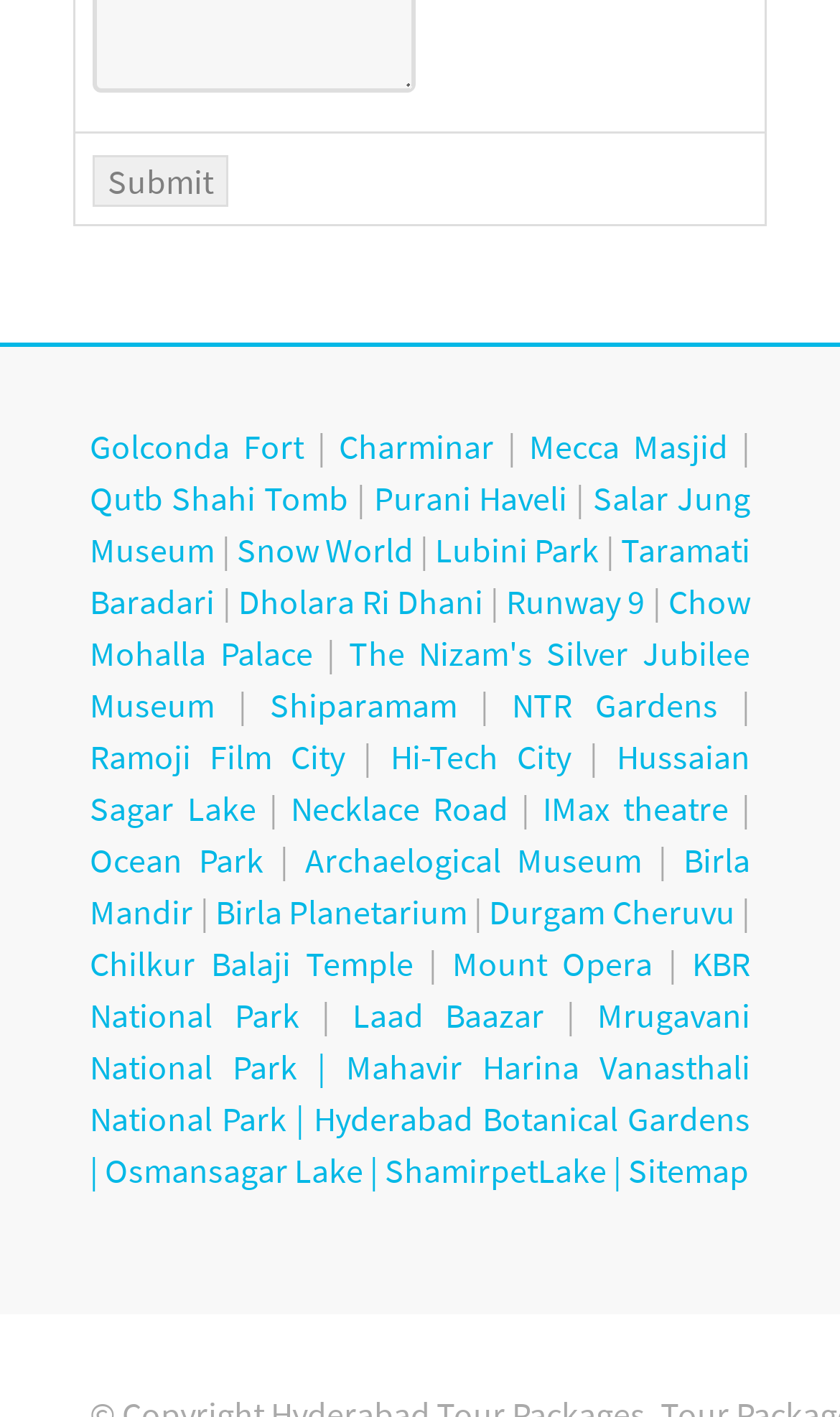How many grid cells are there in the first row?
Answer the question with just one word or phrase using the image.

1